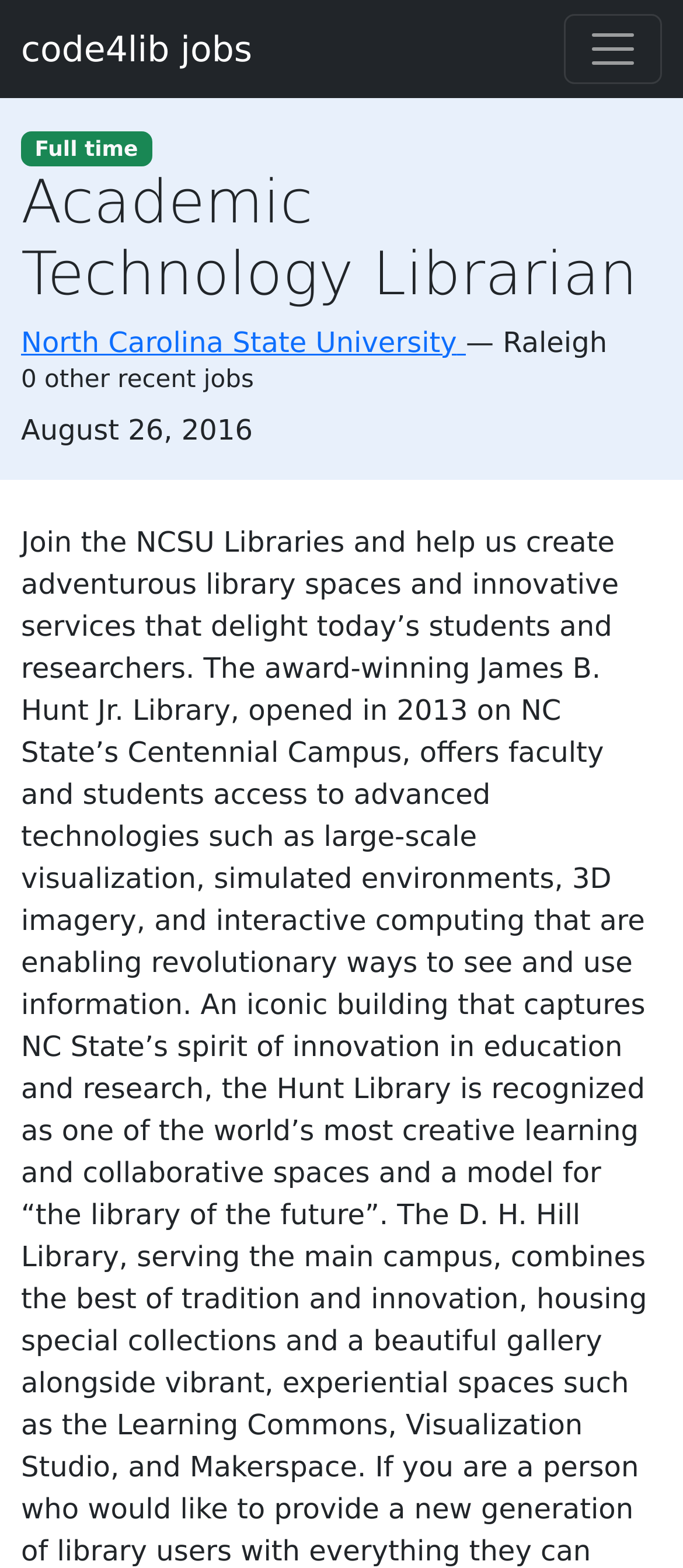Provide a brief response using a word or short phrase to this question:
How many other recent jobs are there?

0